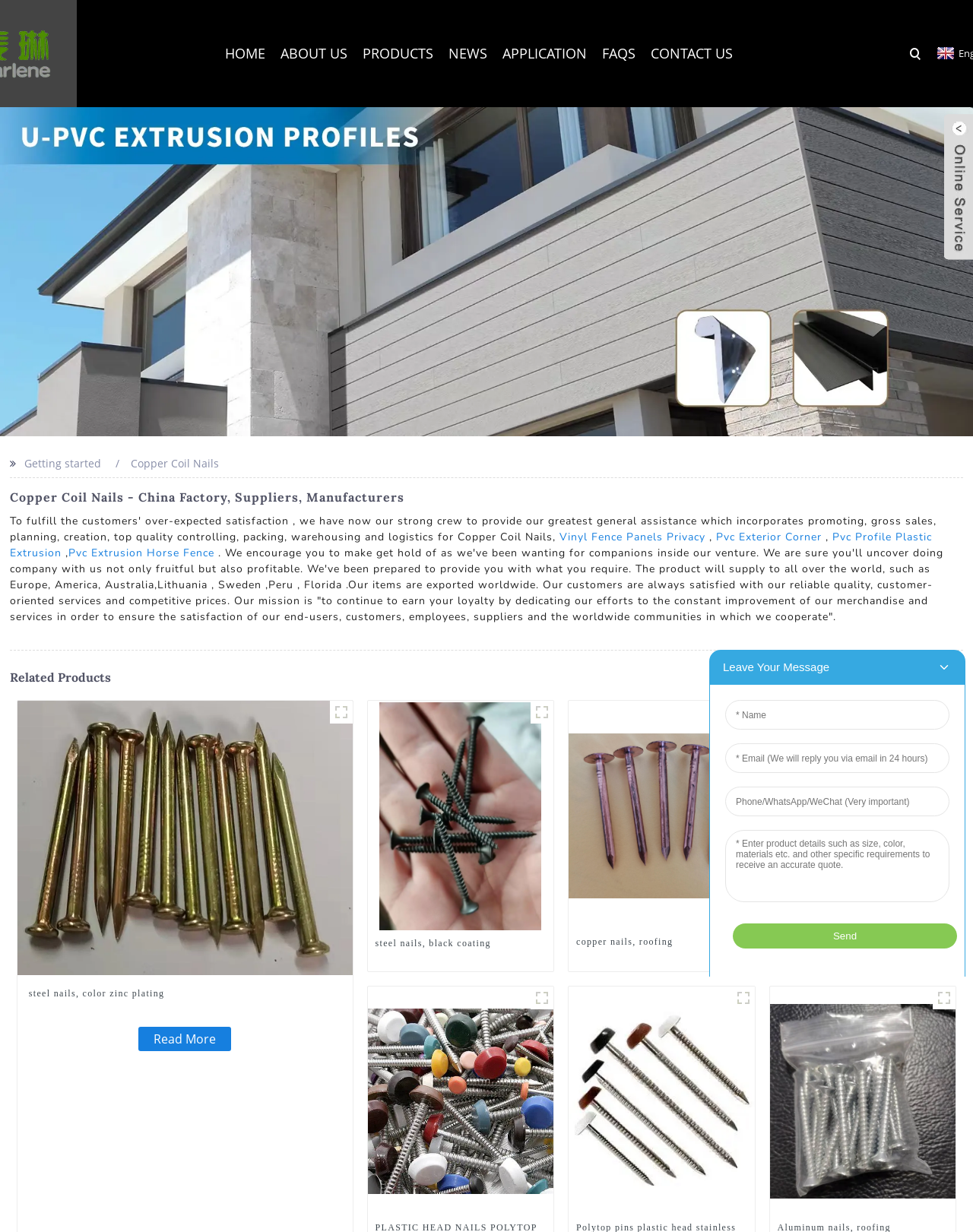Identify the bounding box coordinates of the element that should be clicked to fulfill this task: "Read more about steel nails, color zinc plating". The coordinates should be provided as four float numbers between 0 and 1, i.e., [left, top, right, bottom].

[0.142, 0.833, 0.238, 0.853]